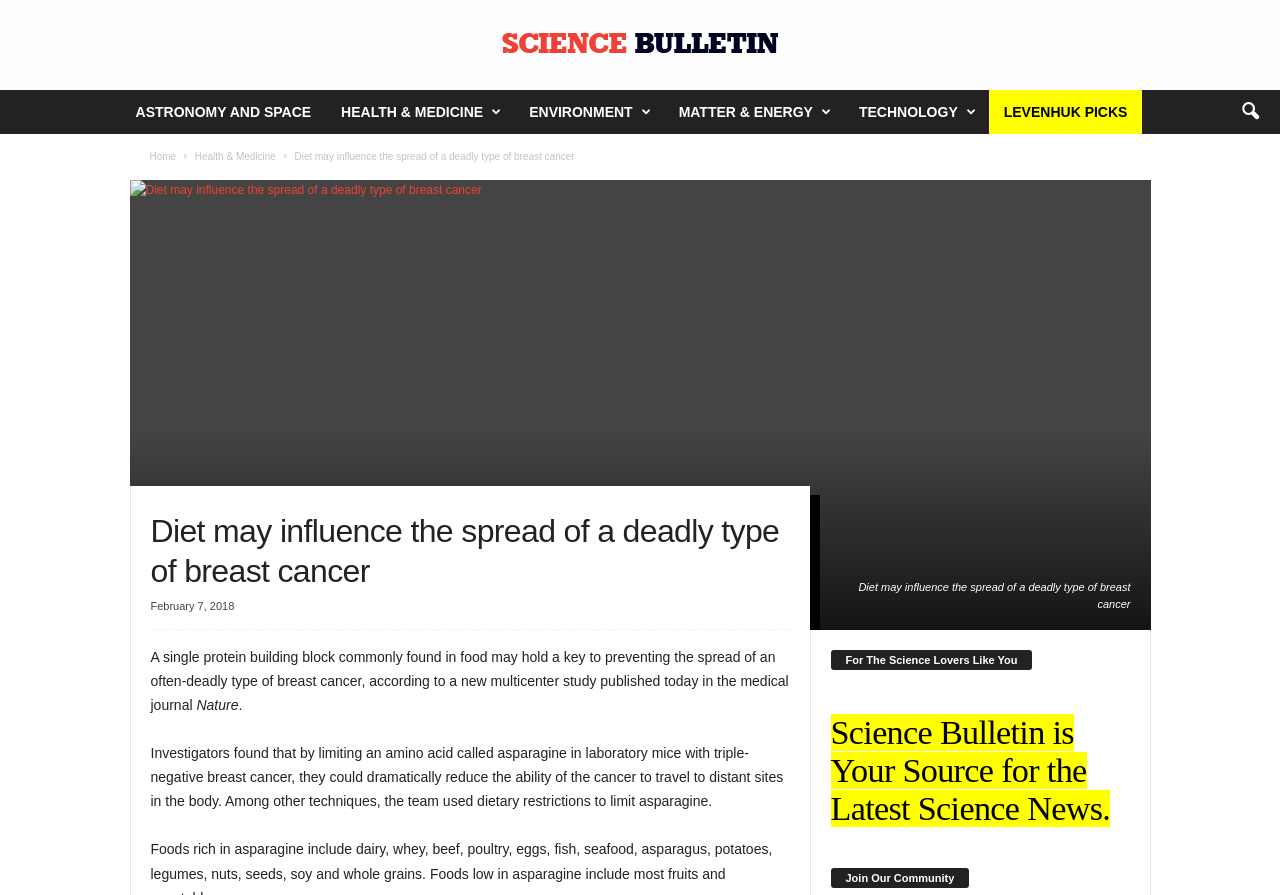Could you locate the bounding box coordinates for the section that should be clicked to accomplish this task: "Learn about 'Diet may influence the spread of a deadly type of breast cancer'".

[0.23, 0.169, 0.449, 0.181]